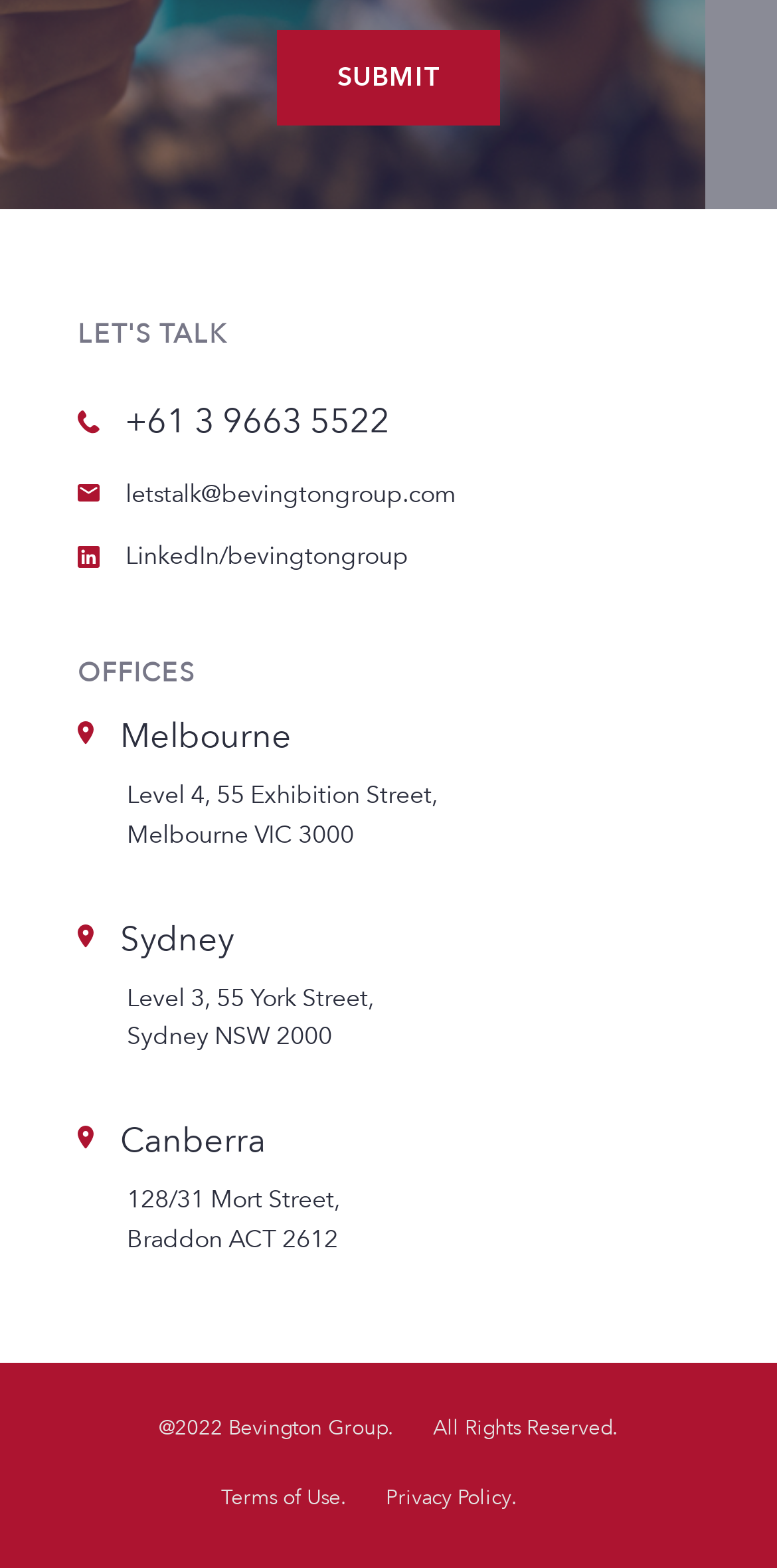Find the bounding box coordinates of the element you need to click on to perform this action: 'View the Melbourne office address'. The coordinates should be represented by four float values between 0 and 1, in the format [left, top, right, bottom].

[0.163, 0.497, 0.563, 0.542]